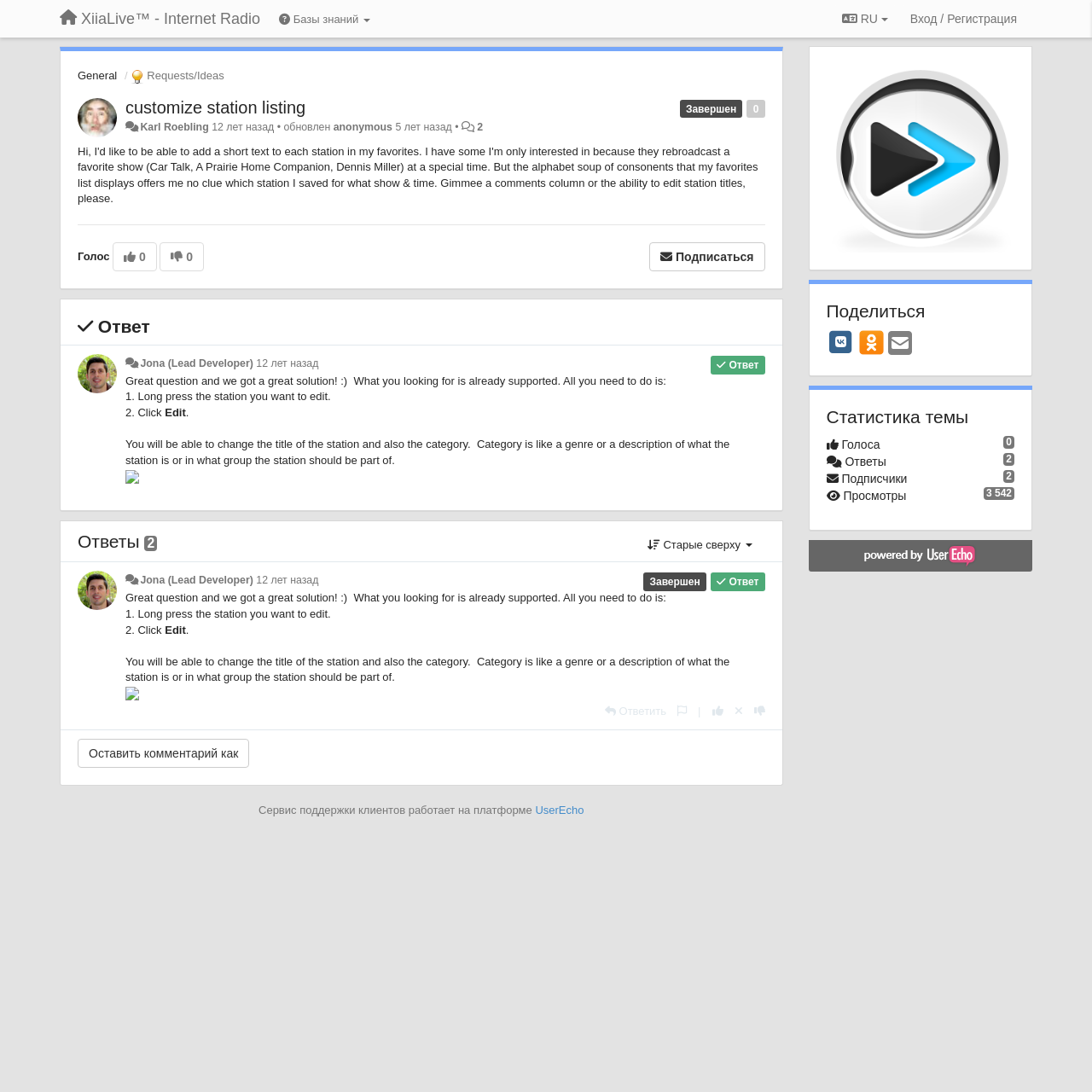Identify the bounding box for the UI element that is described as follows: "parent_node: Message".

None